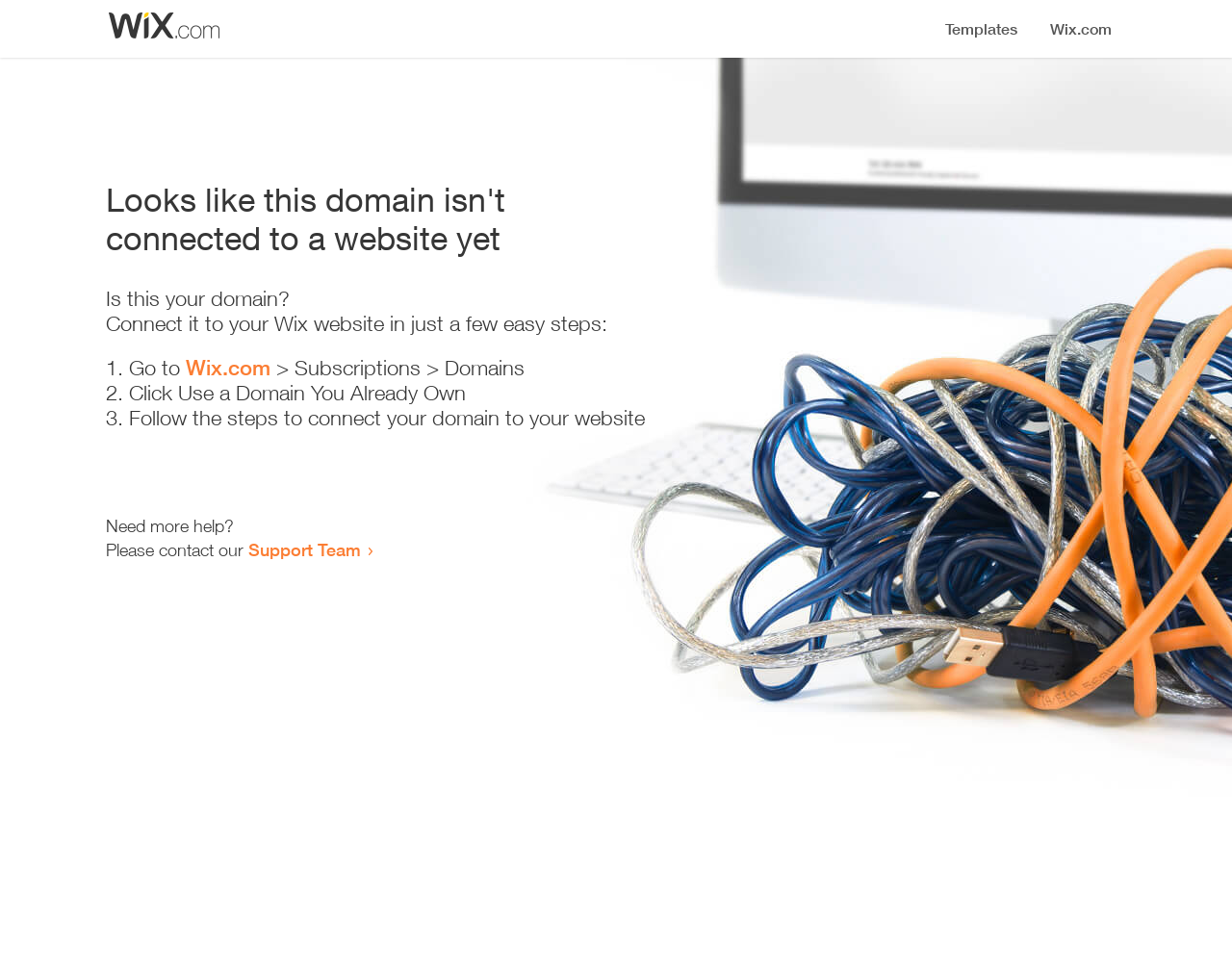Identify the bounding box coordinates for the UI element described as: "Support Team".

[0.202, 0.556, 0.293, 0.577]